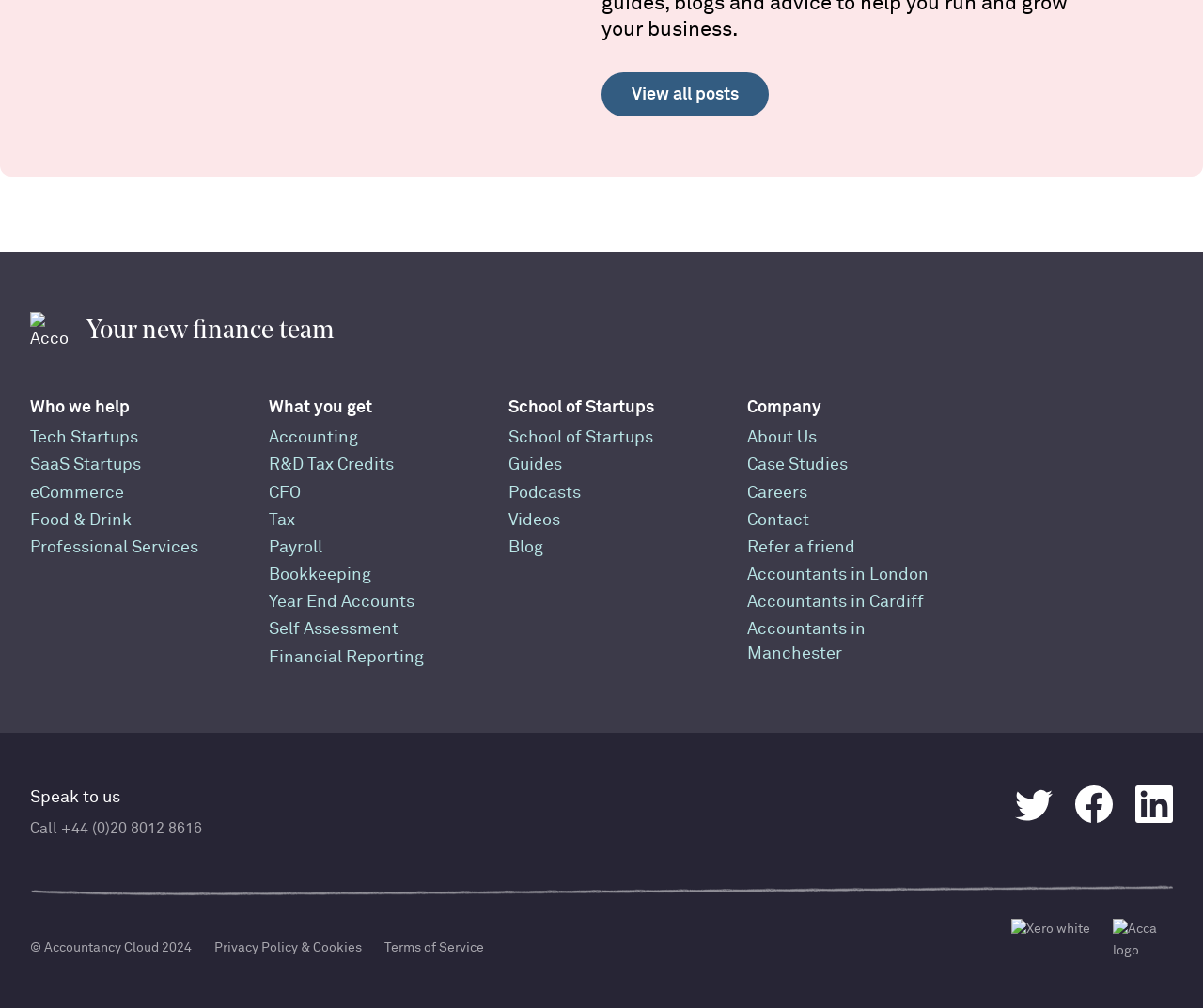Using the provided element description: "Call +44 (0)20 8012 8616", determine the bounding box coordinates of the corresponding UI element in the screenshot.

[0.025, 0.813, 0.168, 0.831]